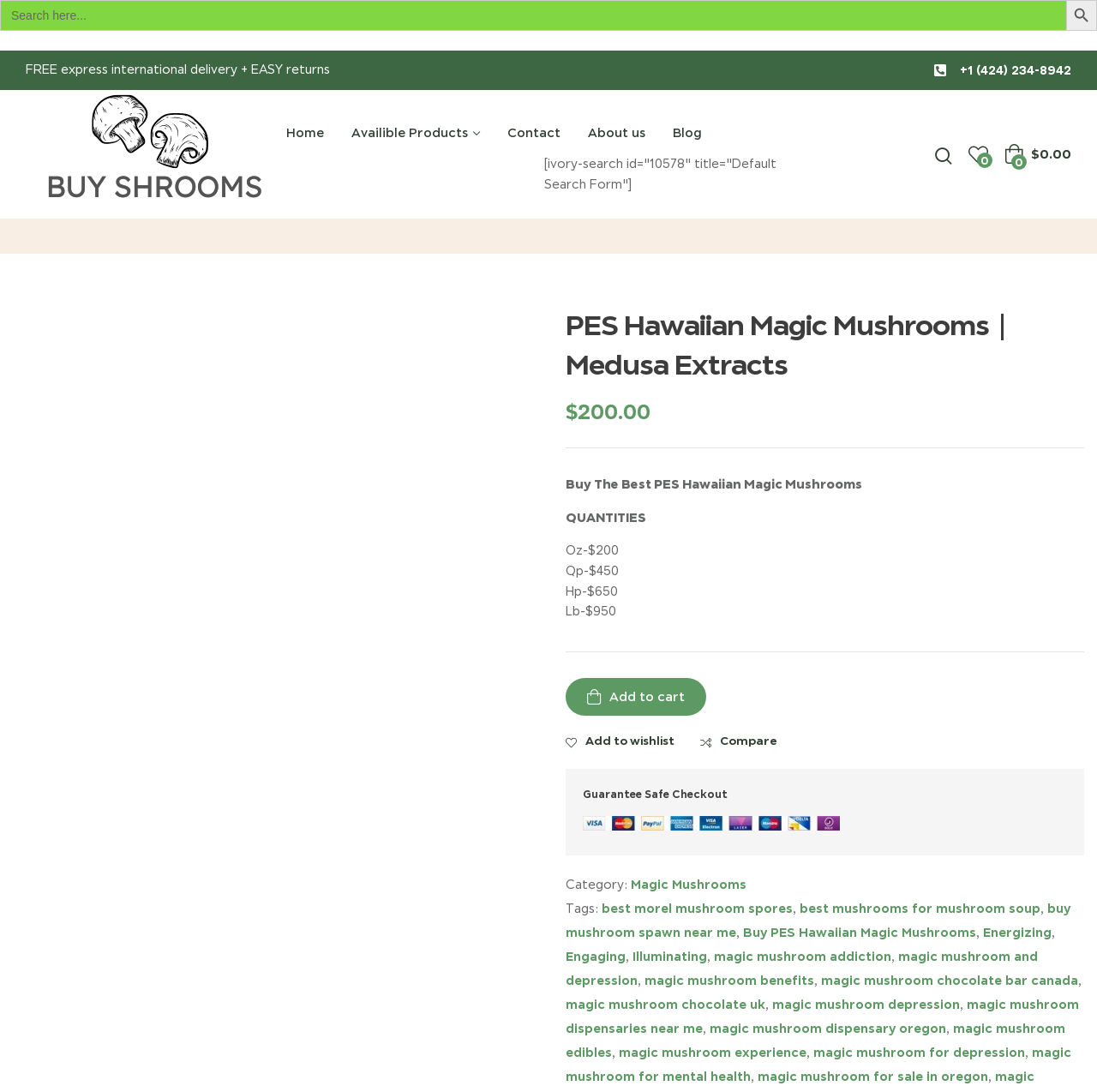Construct a comprehensive description capturing every detail on the webpage.

This webpage is about PES Hawaiian Magic Mushrooms, a product offered by Medusa Extracts. At the top, there is a search bar with a search button and a logo on the left side. Below the search bar, there is a notification about free express international delivery and easy returns. On the top-right corner, there is a phone number and a default logo.

The main content of the webpage is divided into two sections. On the left side, there is a menu with links to Home, Available Products, Contact, About us, and Blog. On the right side, there is a product description and details about PES Hawaiian Magic Mushrooms.

The product description is accompanied by an image of the mushrooms. The product name, "PES Hawaiian Magic Mushrooms," is written in a large font, and below it, there is a price of $200.00. There are options to select quantities, including Oz, Qp, Hp, and Lb, with corresponding prices. Below the quantity options, there are buttons to add the product to the cart, wishlist, or compare.

Further down, there is a guarantee of safe checkout and information about the product category, which is Magic Mushrooms. There are also tags related to the product, including "best morel mushroom spores," "best mushrooms for mushroom soup," and others. Some of these tags are links to other relevant products or information.

Overall, the webpage is focused on providing information and details about PES Hawaiian Magic Mushrooms, with options to purchase the product or explore related topics.